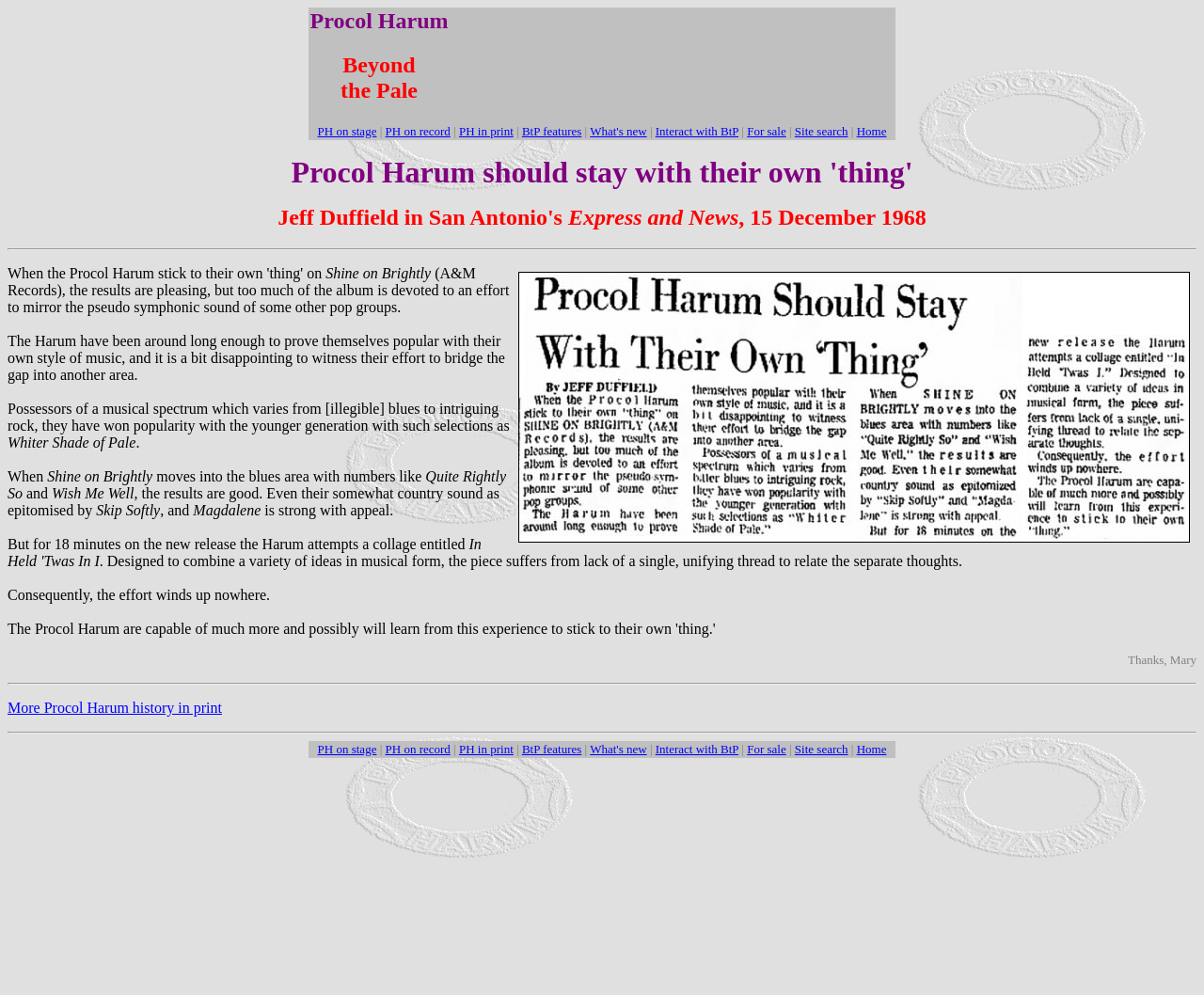Please identify the bounding box coordinates of where to click in order to follow the instruction: "Visit the home page".

None